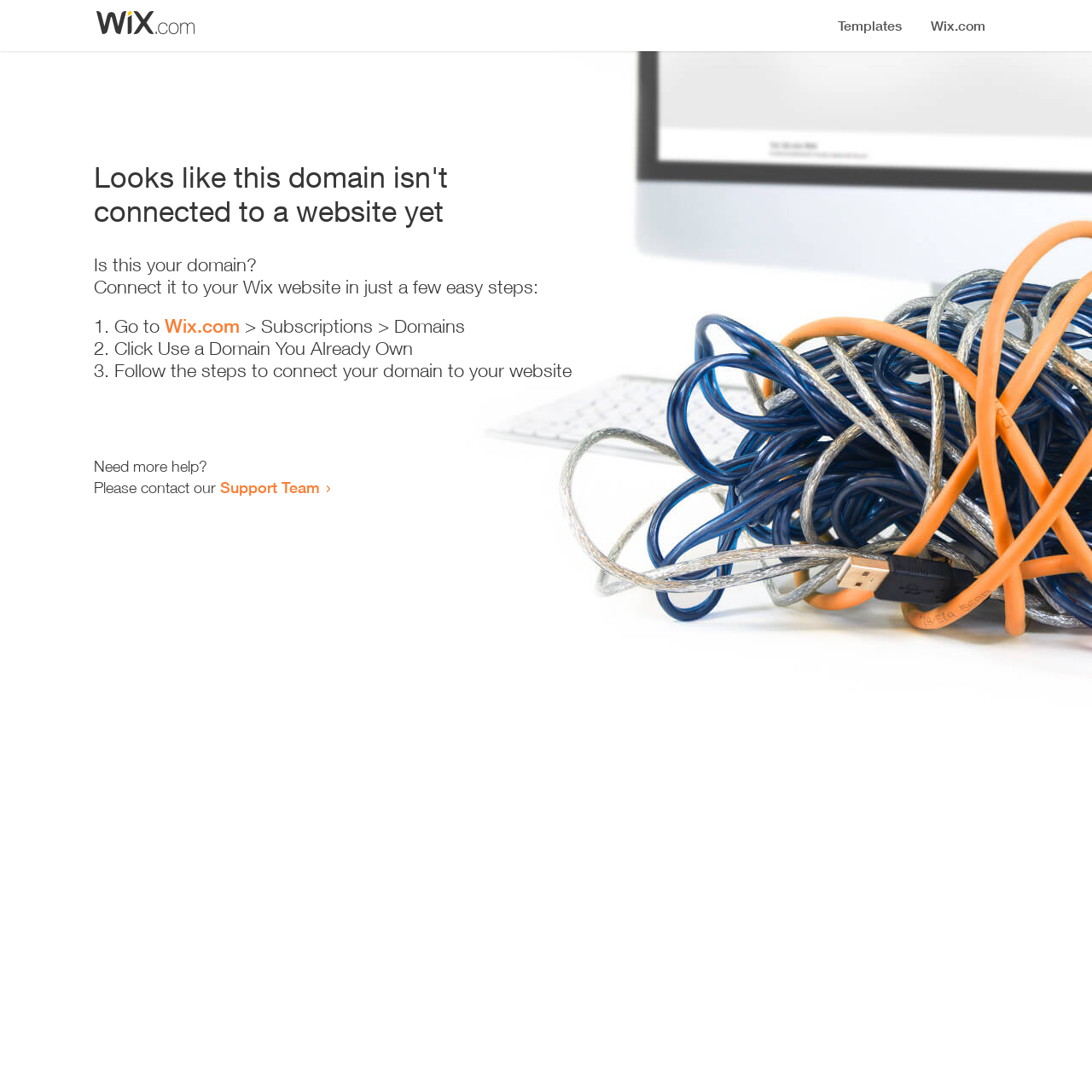What is the purpose of this webpage?
Based on the content of the image, thoroughly explain and answer the question.

The purpose of this webpage is to guide the user to connect their domain to their Wix website, as indicated by the heading and the steps provided on the webpage.